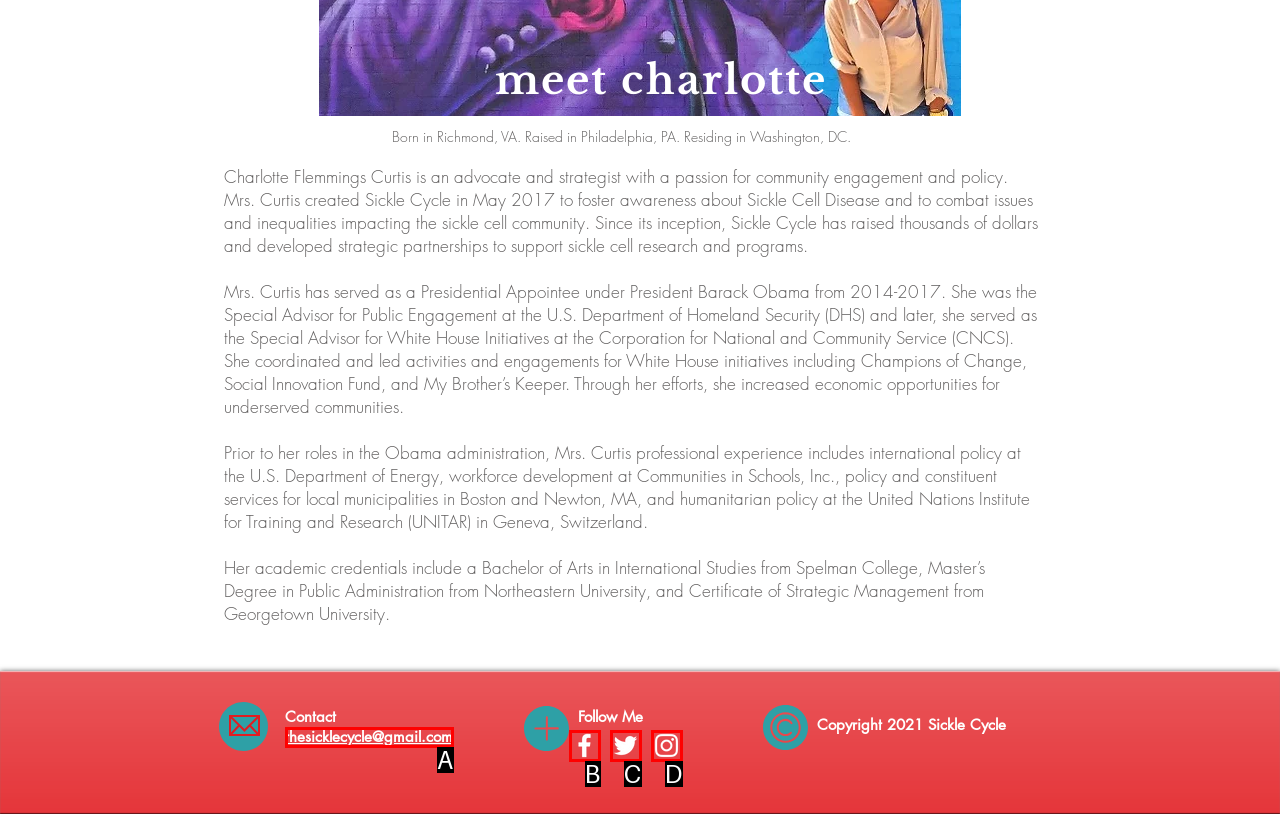From the description: aria-label="White Instagram Icon", select the HTML element that fits best. Reply with the letter of the appropriate option.

D